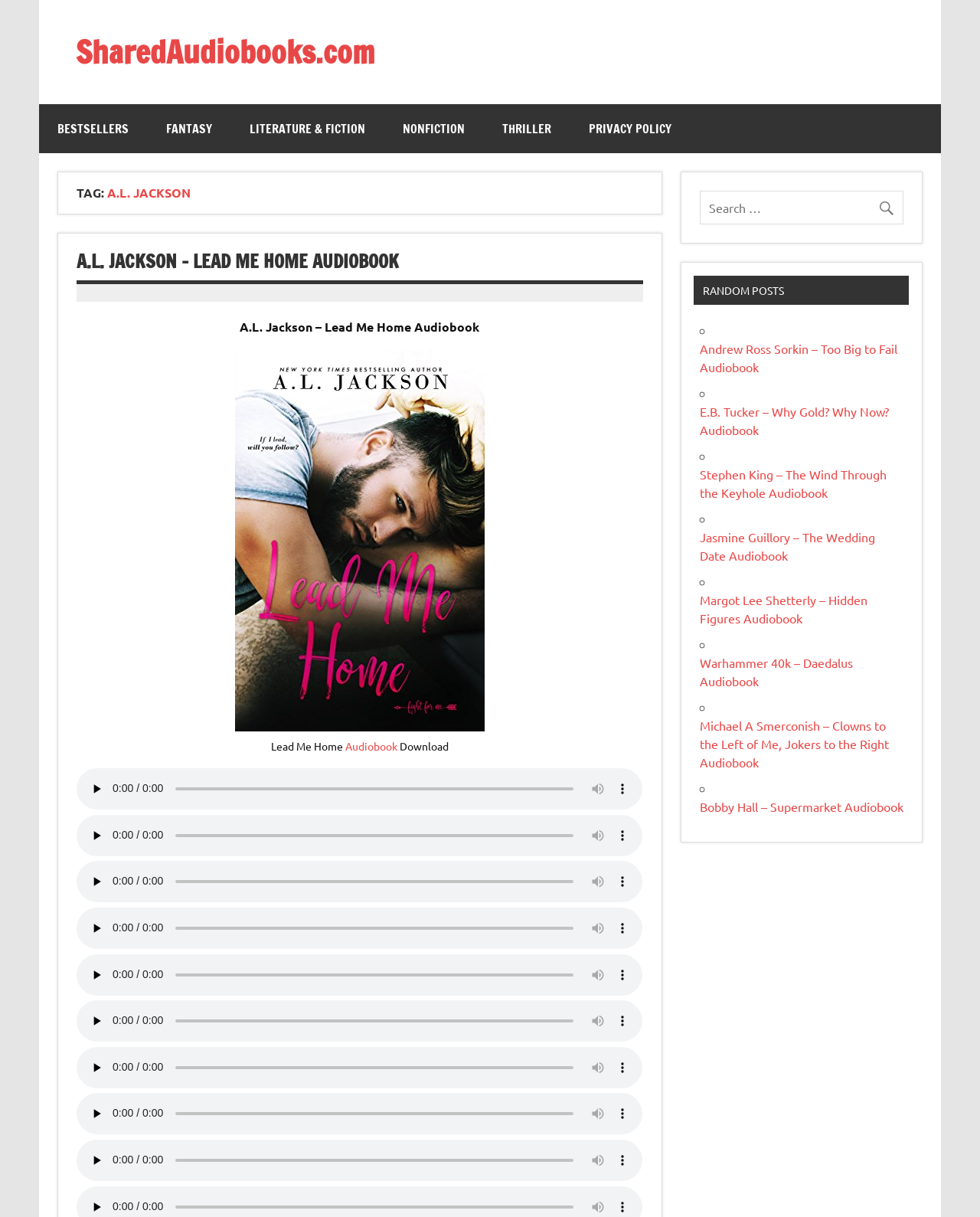Examine the image and give a thorough answer to the following question:
What is the author of the first audiobook listed?

I looked at the first audiobook listed and saw that it is 'A.L. Jackson – Lead Me Home Audiobook', so the author is A.L. Jackson.